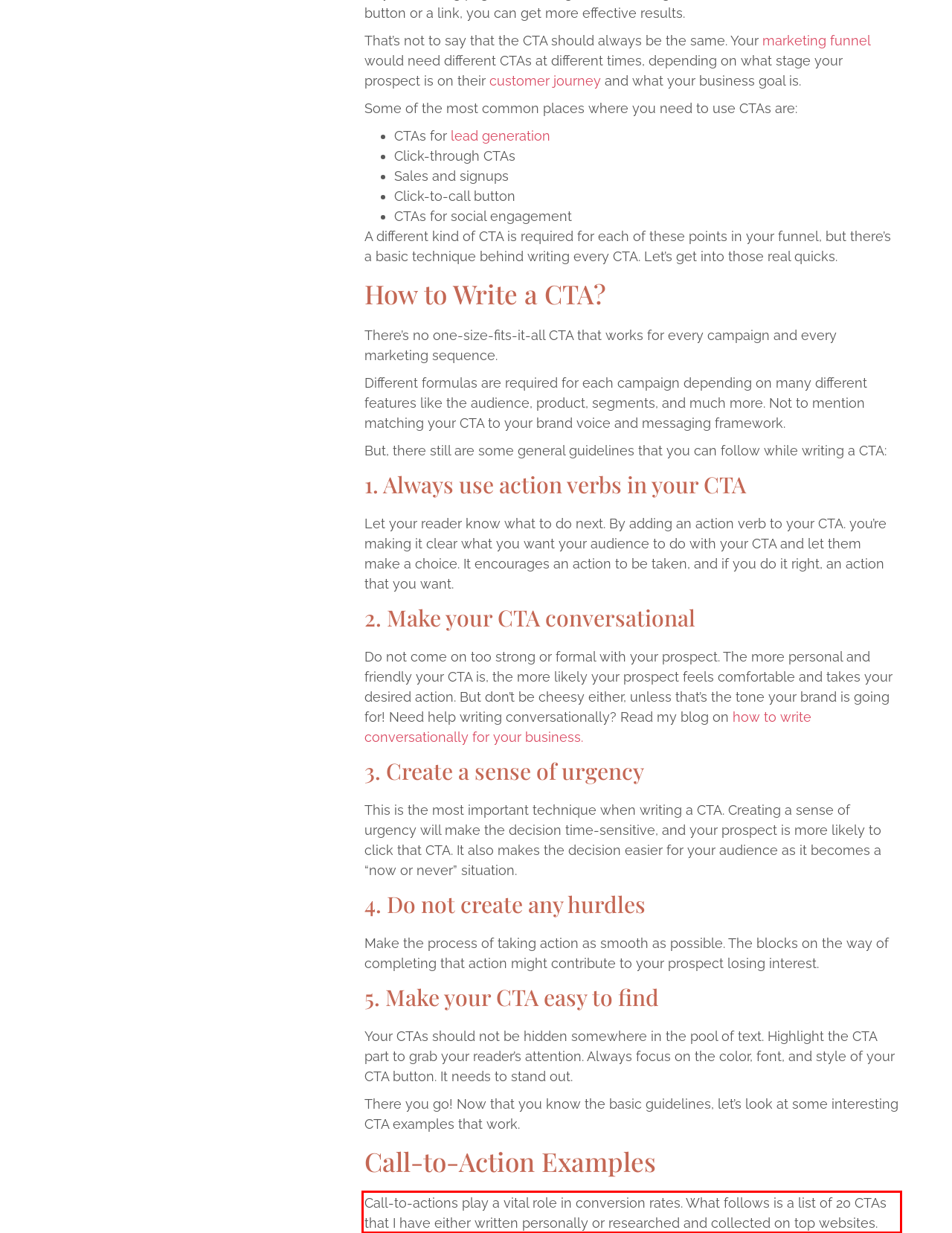Examine the webpage screenshot, find the red bounding box, and extract the text content within this marked area.

Call-to-actions play a vital role in conversion rates. What follows is a list of 20 CTAs that I have either written personally or researched and collected on top websites.